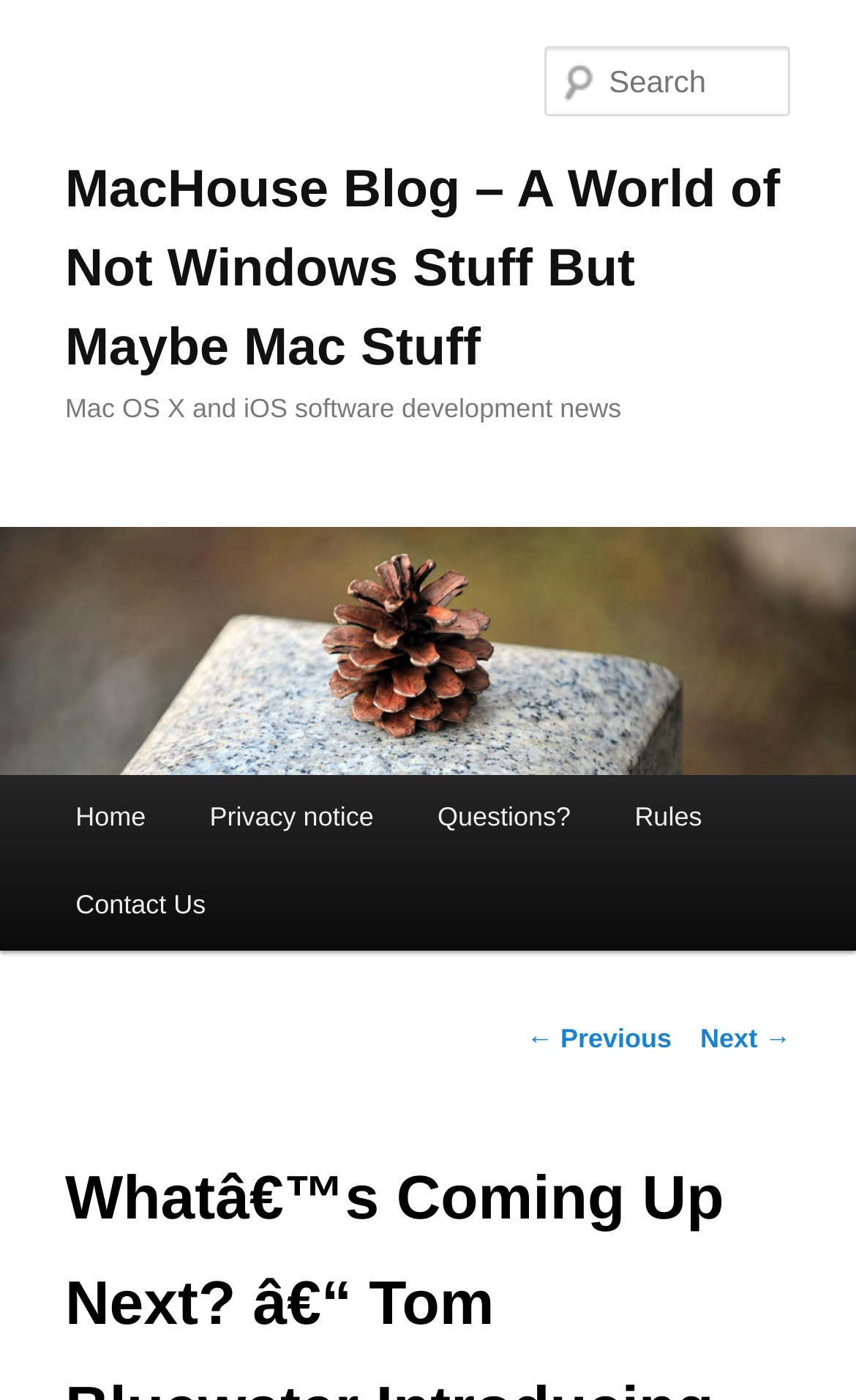From the element description: "Questions?", extract the bounding box coordinates of the UI element. The coordinates should be expressed as four float numbers between 0 and 1, in the order [left, top, right, bottom].

[0.474, 0.553, 0.704, 0.616]